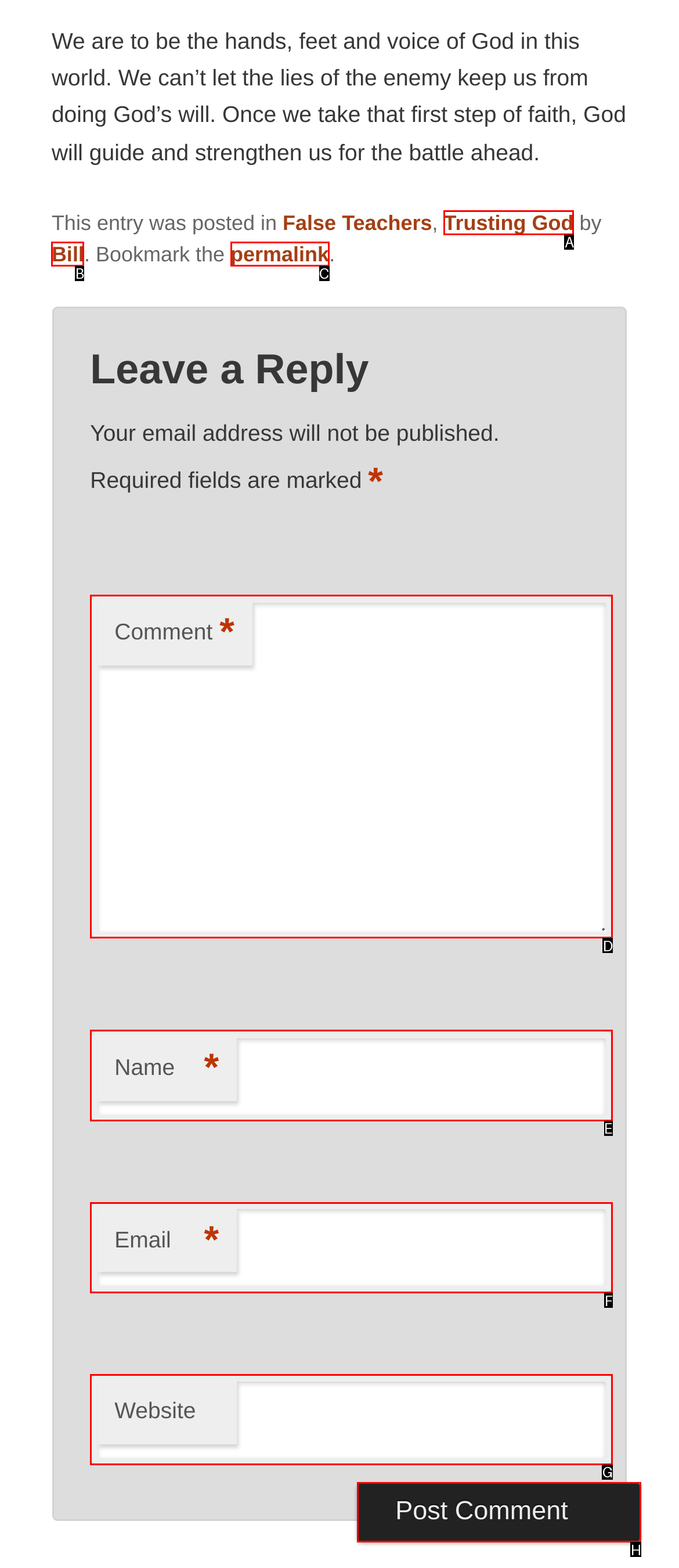Choose the letter of the option you need to click to Type your name. Answer with the letter only.

E